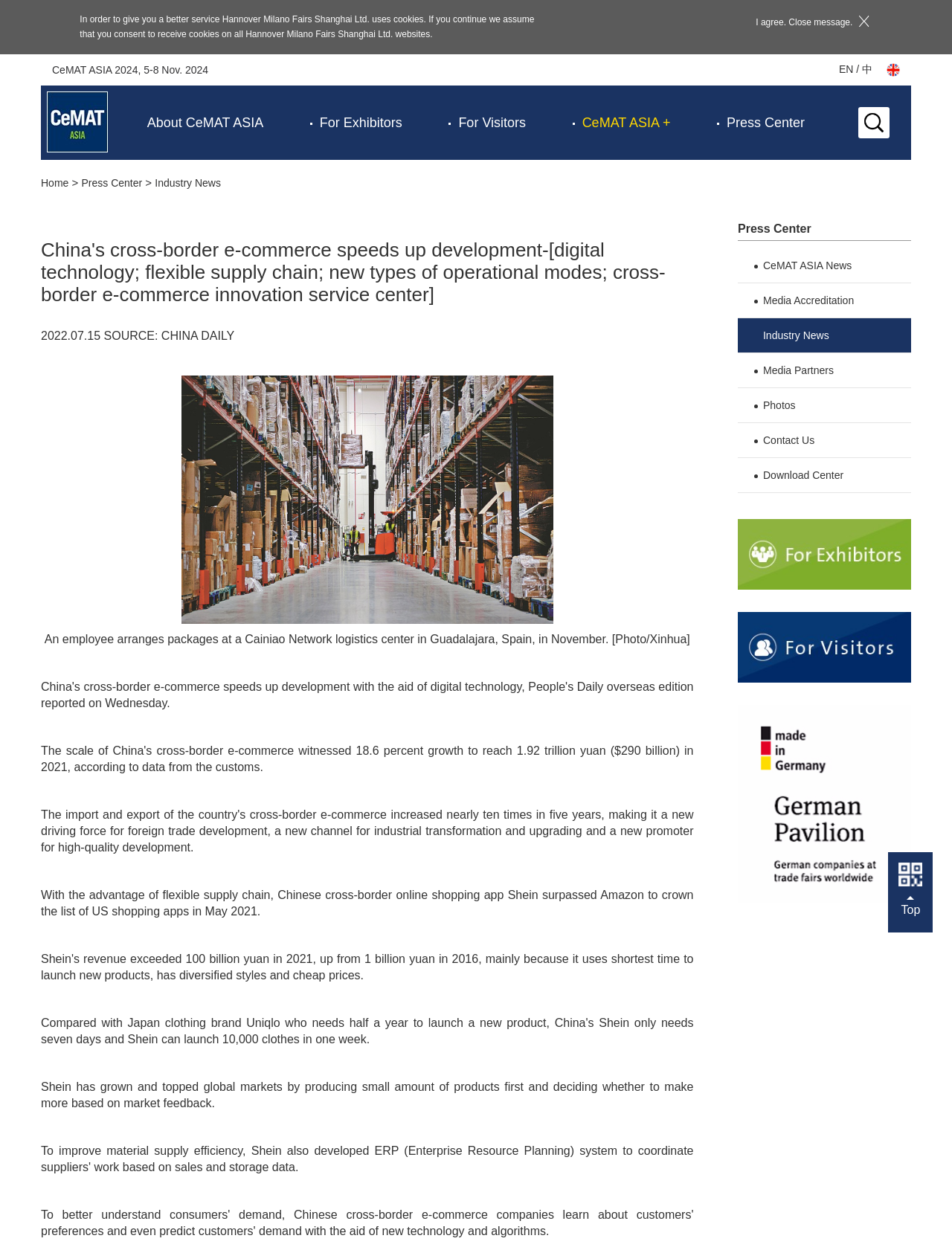Please use the details from the image to answer the following question comprehensively:
What is the topic of the news article on the webpage?

The webpage has a news article with the heading 'China's cross-border e-commerce speeds up development' and mentions companies like Shein, which suggests that the topic of the article is cross-border e-commerce.